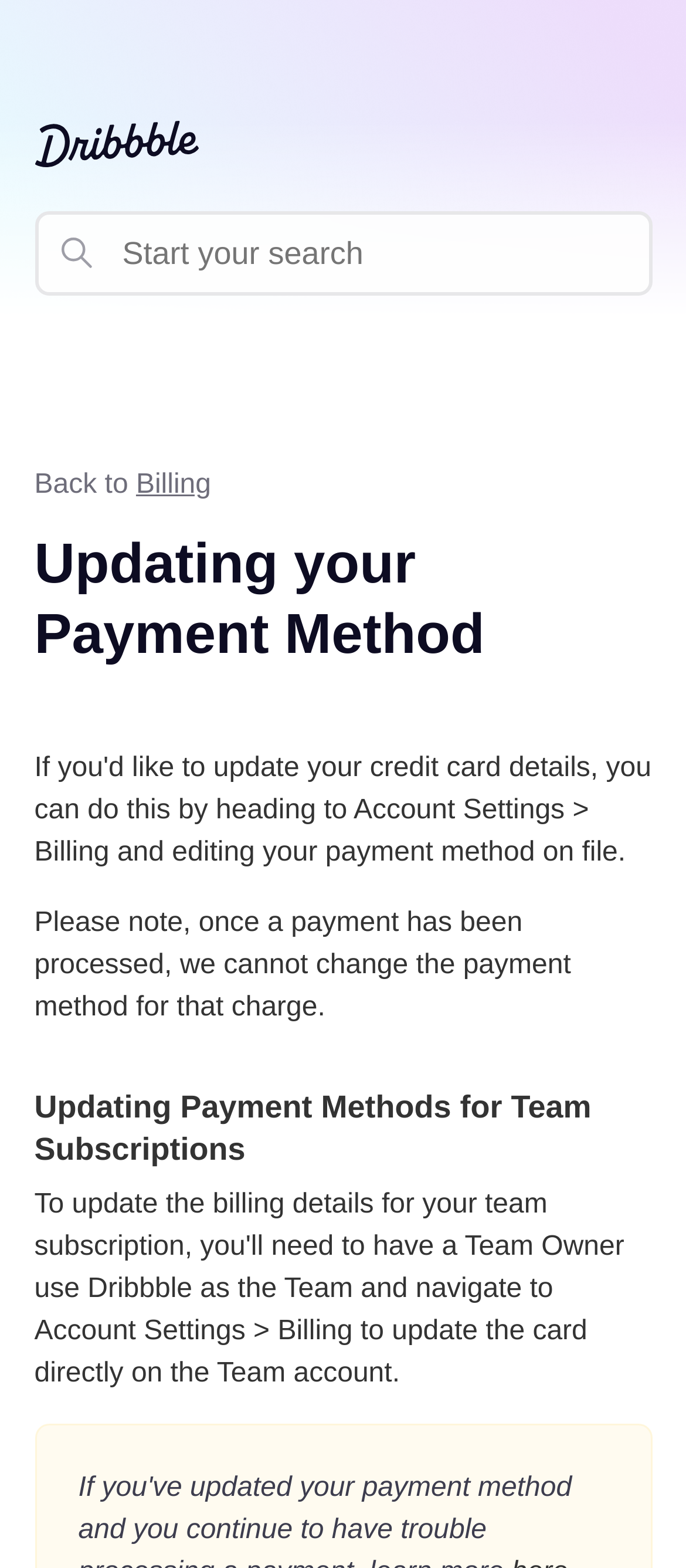Based on what you see in the screenshot, provide a thorough answer to this question: Where can you update your payment method?

According to the webpage, you can update your payment method by navigating to 'Account Settings > Billing', as mentioned in the text 'and navigate to Account Settings > Billing to update the card directly on the Team account'.